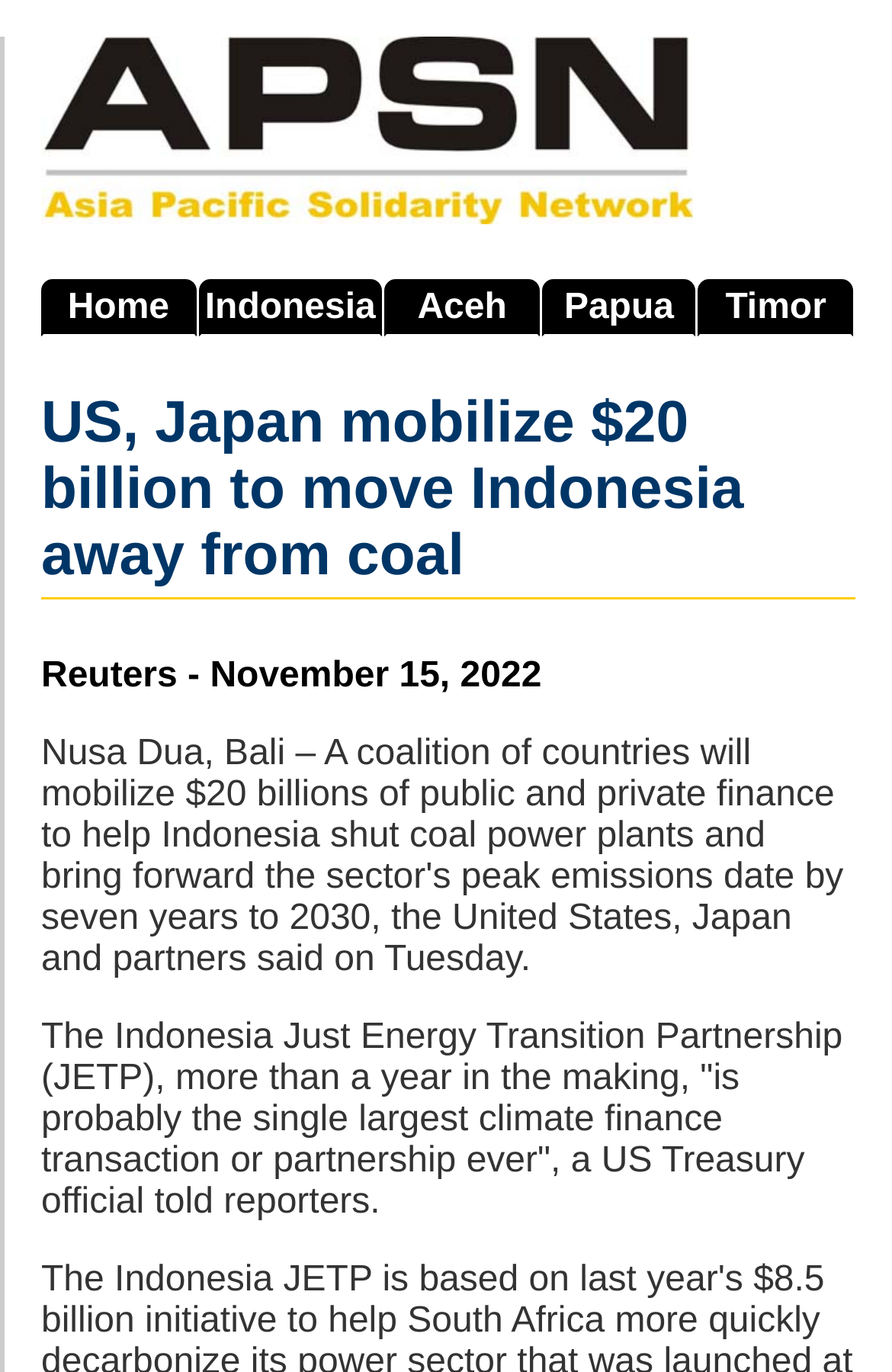Provide a one-word or short-phrase answer to the question:
When was the article published?

November 15, 2022